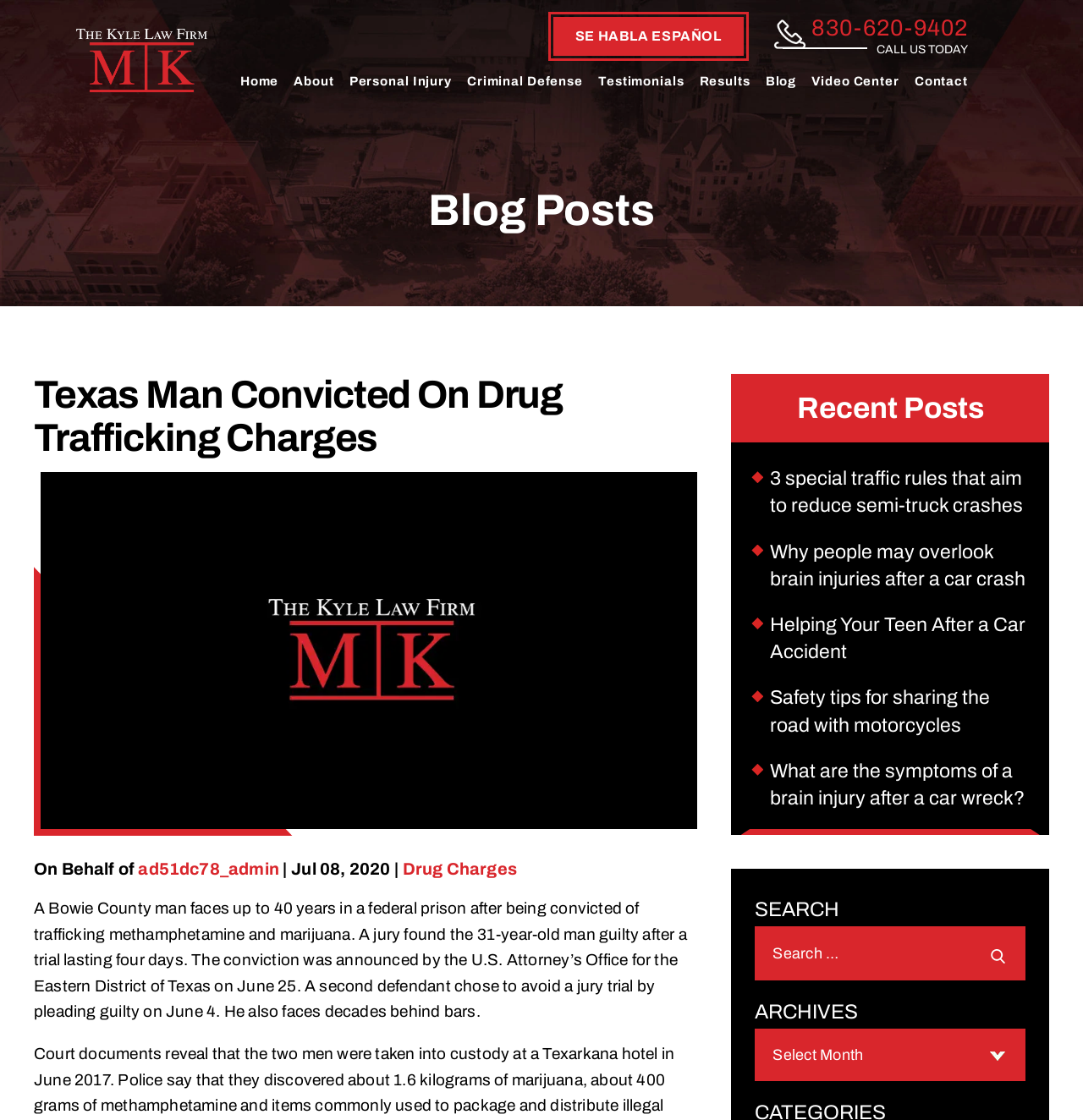Describe every aspect of the webpage in a detailed manner.

The webpage is about a law firm, specifically the Kyle Law Firm, with a focus on a news article about a Texas man convicted of drug trafficking charges. 

At the top left, there is a logo of the law firm, accompanied by a link to the firm's homepage. To the right of the logo, there is a phone number and a call-to-action to call the firm. 

Below the top section, there is a navigation menu with links to various sections of the website, including Home, About, Personal Injury, Criminal Defense, Testimonials, Results, Blog, Video Center, and Contact.

The main content of the page is a news article with a heading "Texas Man Convicted On Drug Trafficking Charges". The article is accompanied by an image related to the news story. The article text describes the conviction of a 31-year-old man for trafficking methamphetamine and marijuana, with details about the trial and the potential sentence.

To the right of the main content, there is a section with a heading "Recent Posts" that lists several links to other news articles or blog posts, including topics such as traffic rules, brain injuries, and car accidents.

At the bottom of the page, there is a search bar with a button to search for specific topics. Below the search bar, there is a section with a heading "Archives" that allows users to select a specific date range to view archived content.

Throughout the page, there are several static text elements, including a phrase "SE HABLA ESPAÑOL" at the top right, and a phrase "On Behalf of" followed by the author's name and the date of the article.